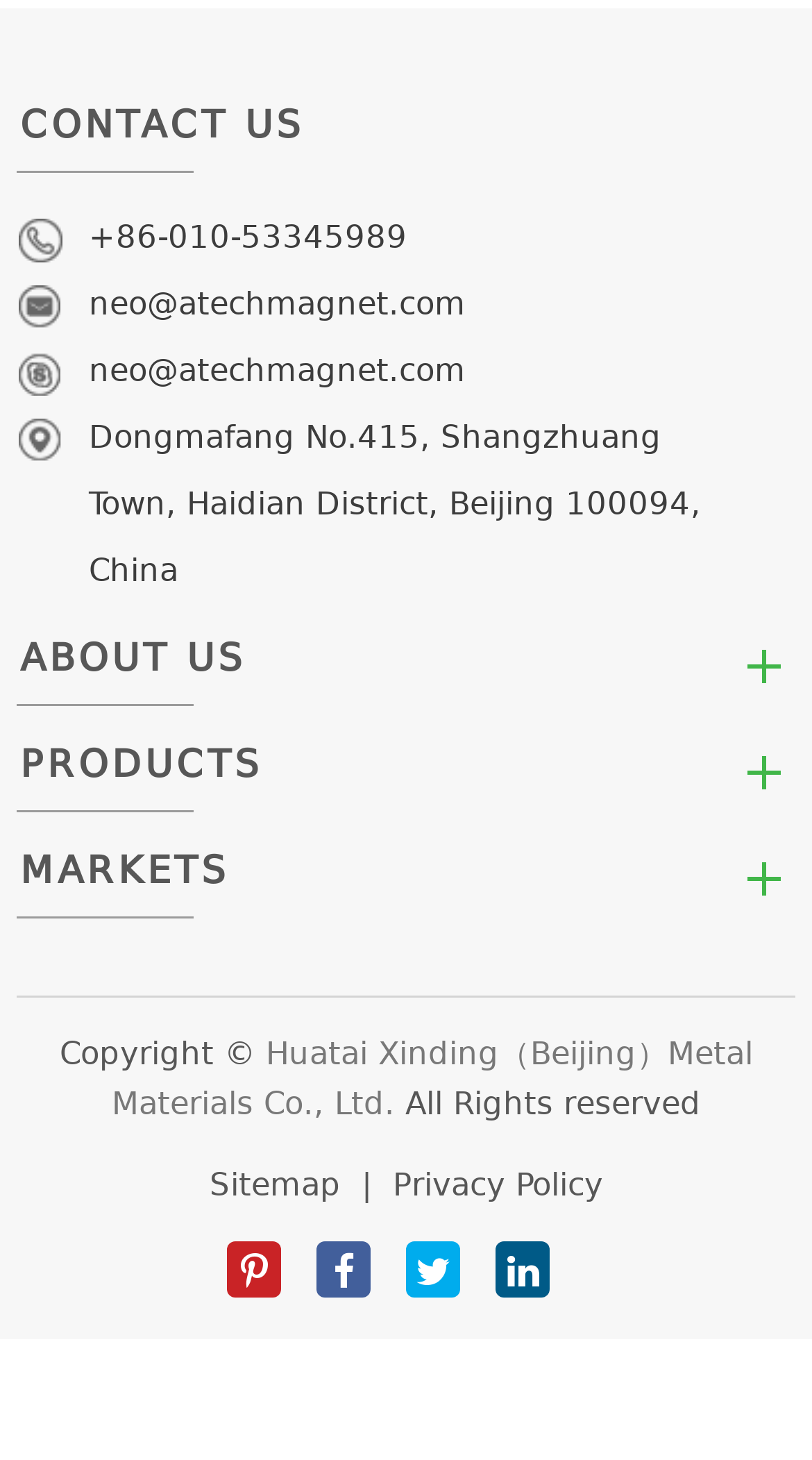What is the company's phone number?
Based on the screenshot, answer the question with a single word or phrase.

+86-010-53345989